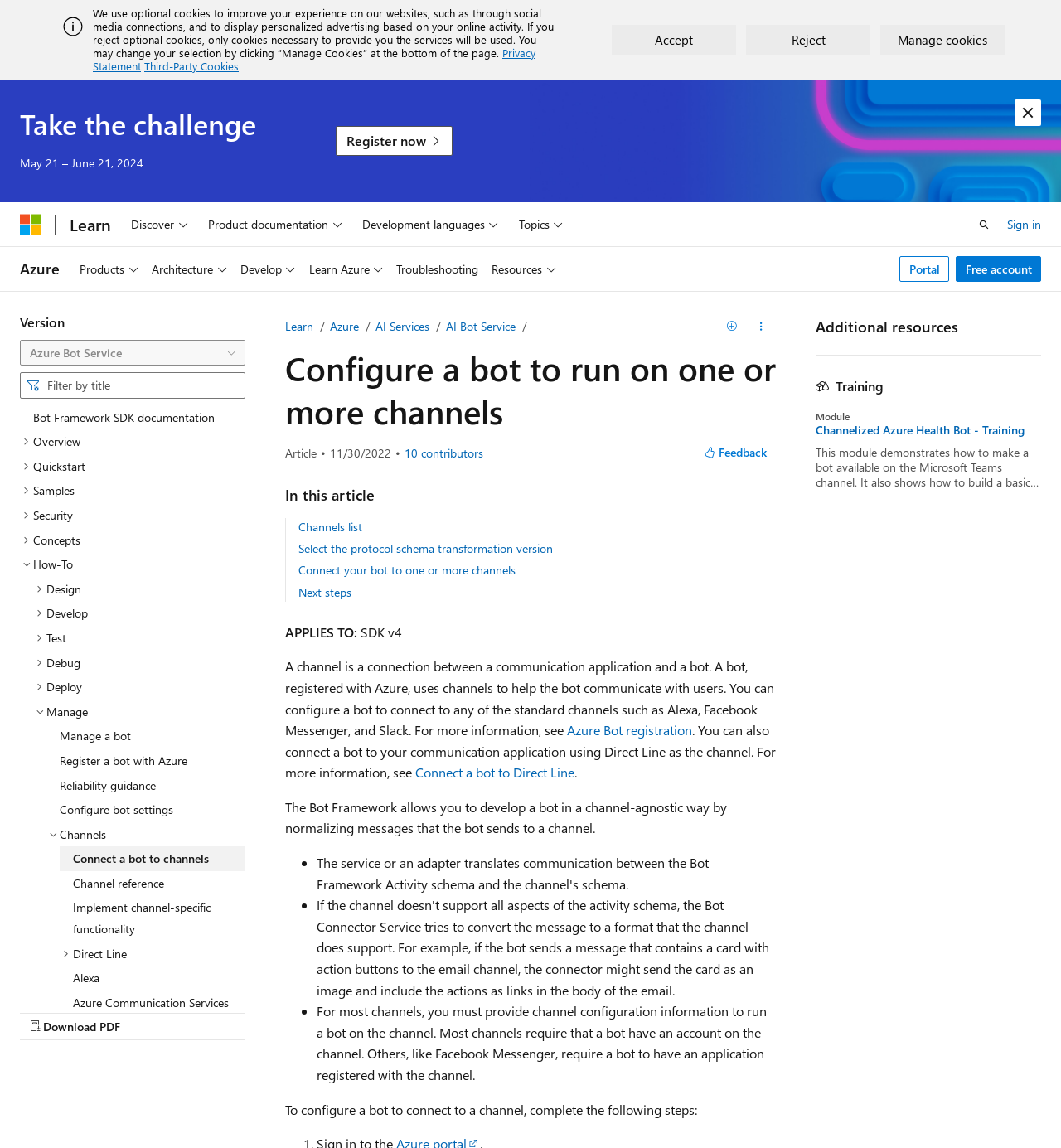Specify the bounding box coordinates of the element's area that should be clicked to execute the given instruction: "View all contributors". The coordinates should be four float numbers between 0 and 1, i.e., [left, top, right, bottom].

[0.381, 0.389, 0.455, 0.401]